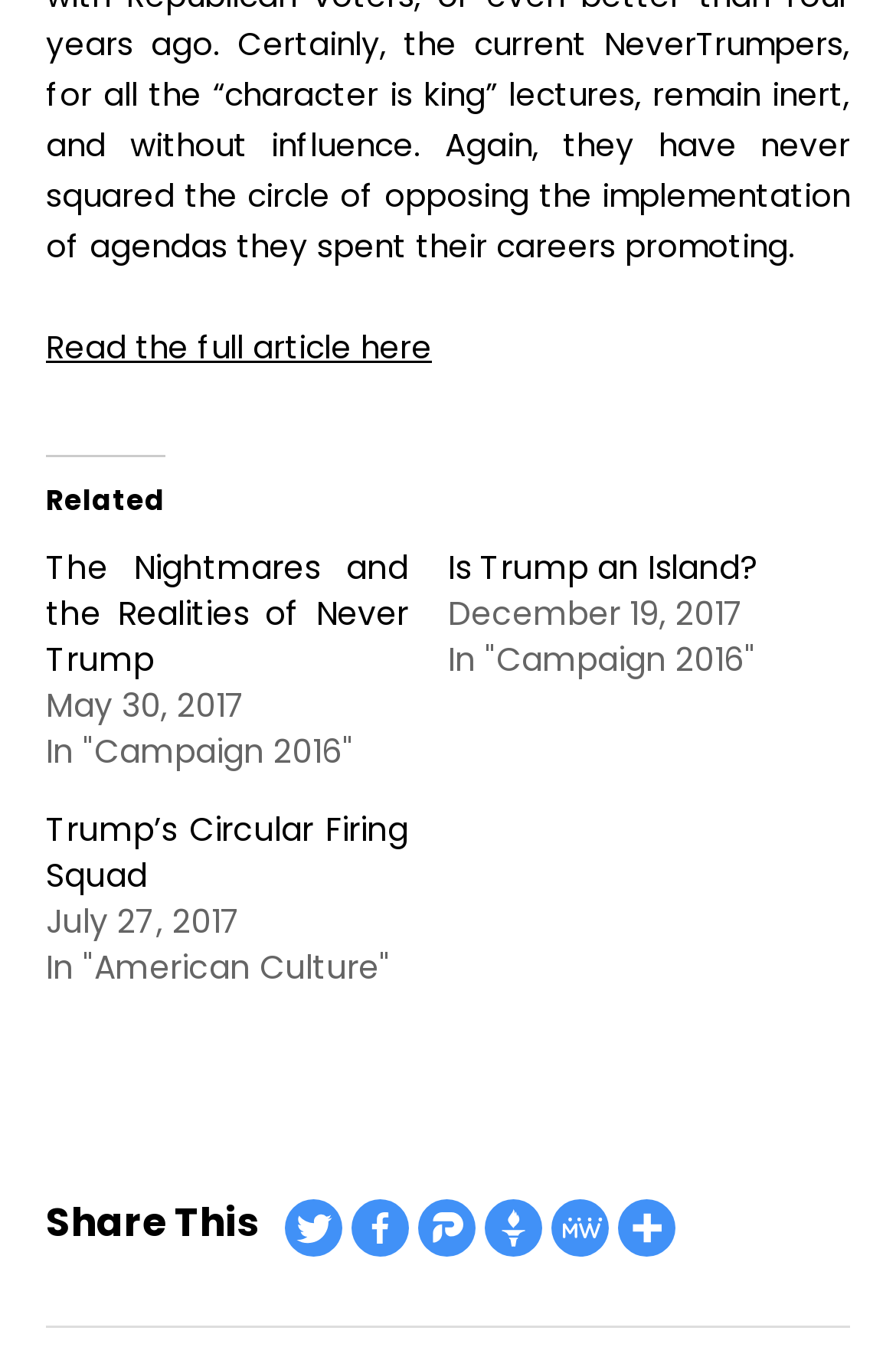Please identify the bounding box coordinates of the element on the webpage that should be clicked to follow this instruction: "Read the full article". The bounding box coordinates should be given as four float numbers between 0 and 1, formatted as [left, top, right, bottom].

[0.051, 0.237, 0.482, 0.269]